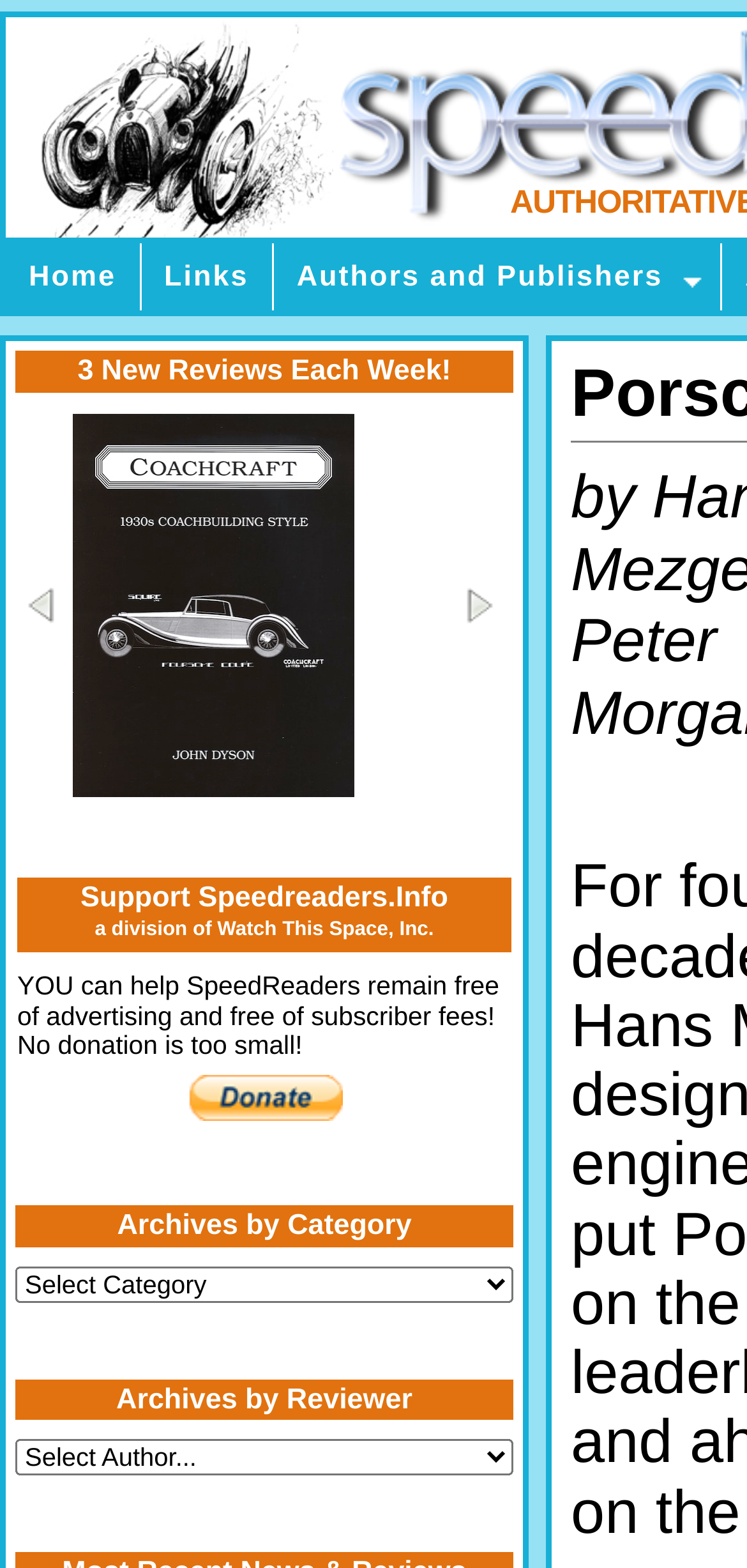Please extract the webpage's main title and generate its text content.

Porsche and Me